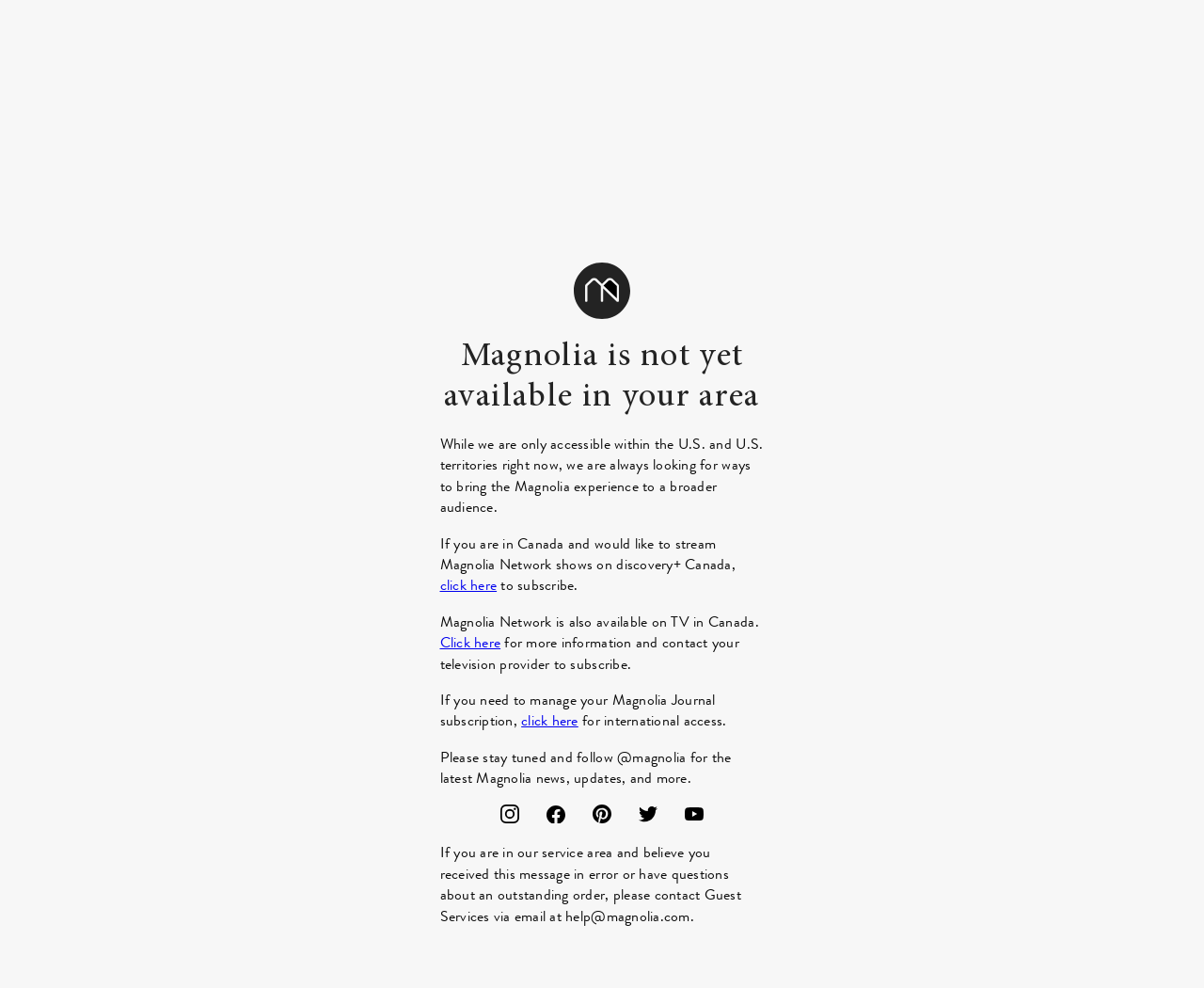Provide a one-word or short-phrase response to the question:
Is Magnolia Network available in Canada?

Yes